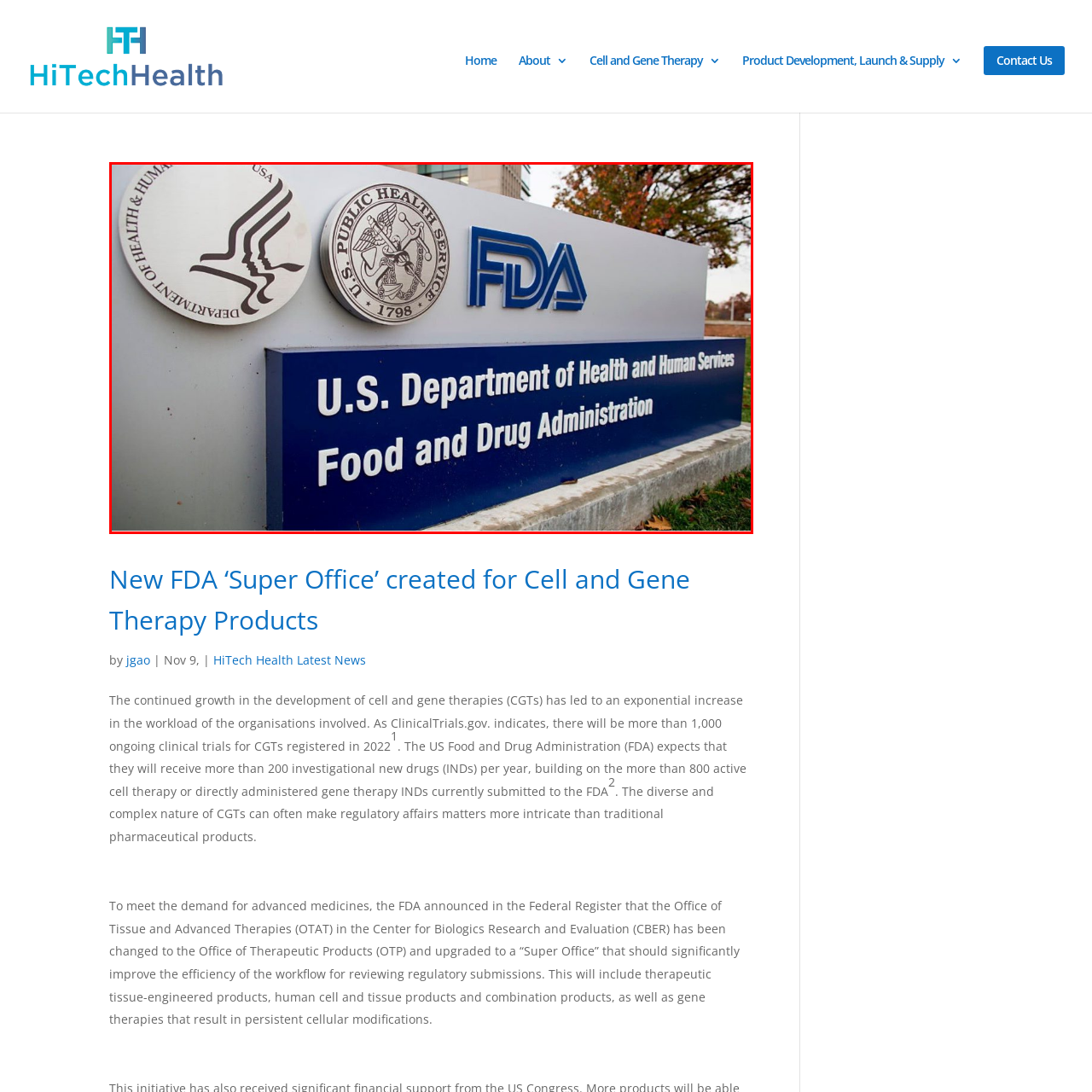What season is suggested by the surrounding environment?
Direct your attention to the image bordered by the red bounding box and answer the question in detail, referencing the image.

The question asks about the season suggested by the surrounding environment. The caption mentions that the background reveals a glimpse of the surrounding environment, featuring trees with fall foliage, which suggests an outdoor setting that signifies the FDA's main office premises, and thus the season is fall.